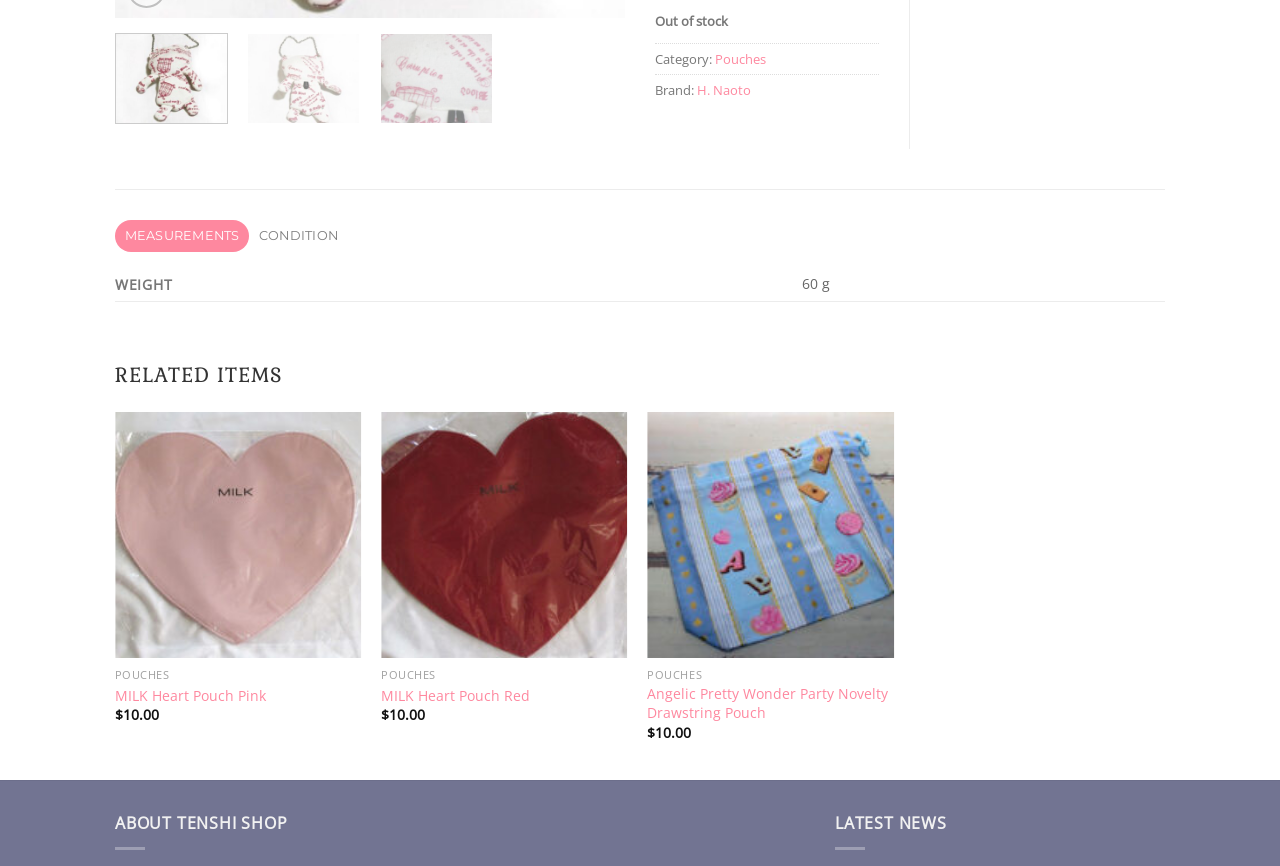Identify the coordinates of the bounding box for the element described below: "MILK Heart Pouch Pink". Return the coordinates as four float numbers between 0 and 1: [left, top, right, bottom].

[0.09, 0.793, 0.208, 0.815]